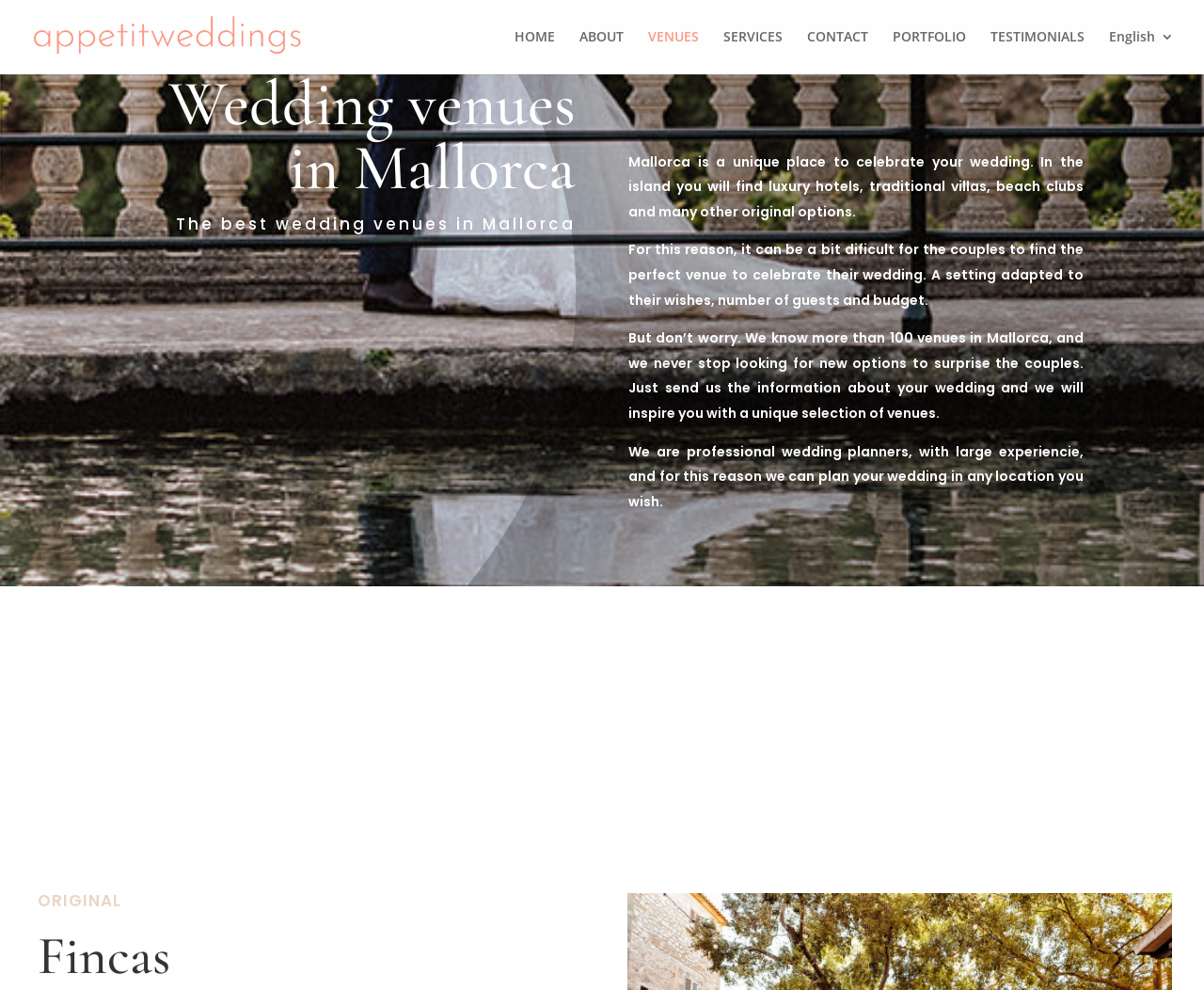Use a single word or phrase to answer the question: How many venues in Mallorca do the wedding planners know?

More than 100